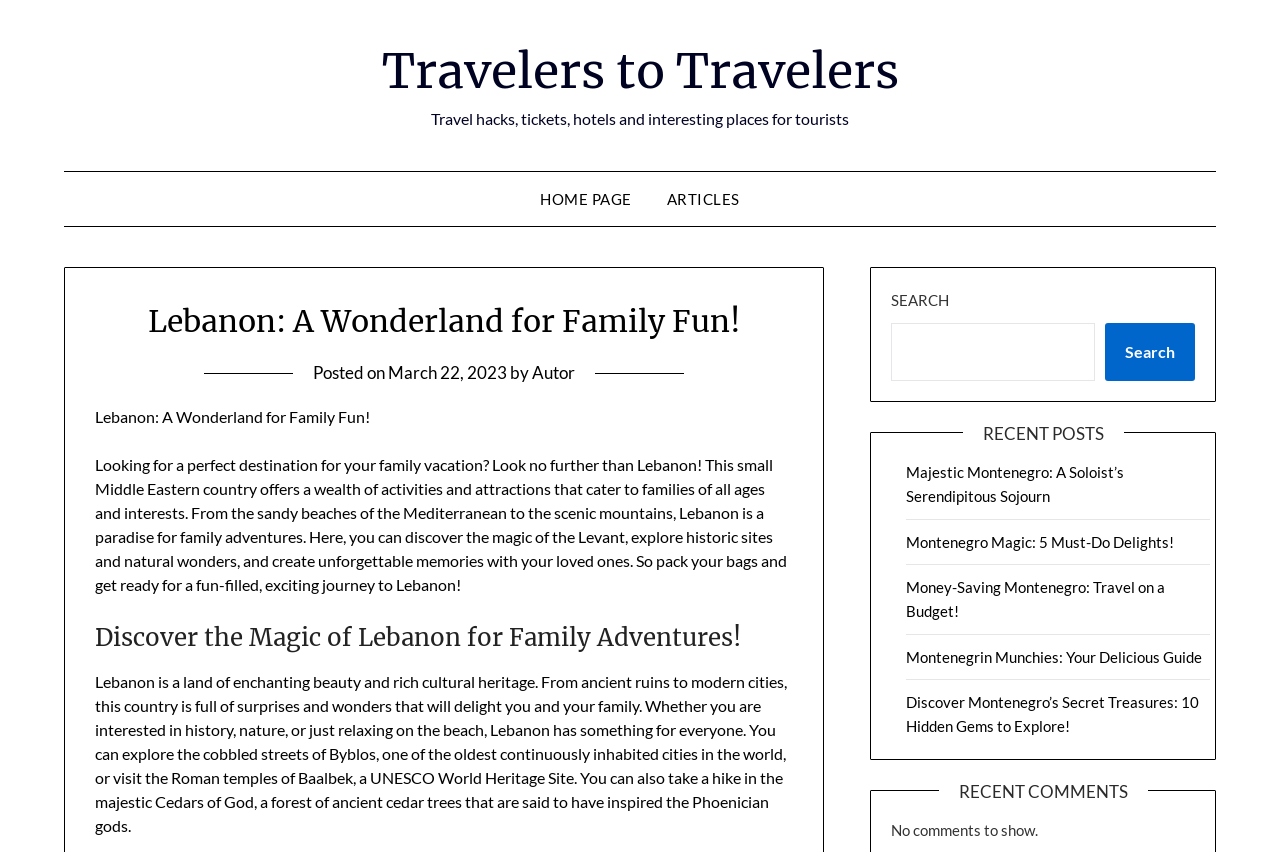Could you highlight the region that needs to be clicked to execute the instruction: "Read the article 'Majestic Montenegro: A Soloist’s Serendipitous Sojourn'"?

[0.708, 0.543, 0.878, 0.593]